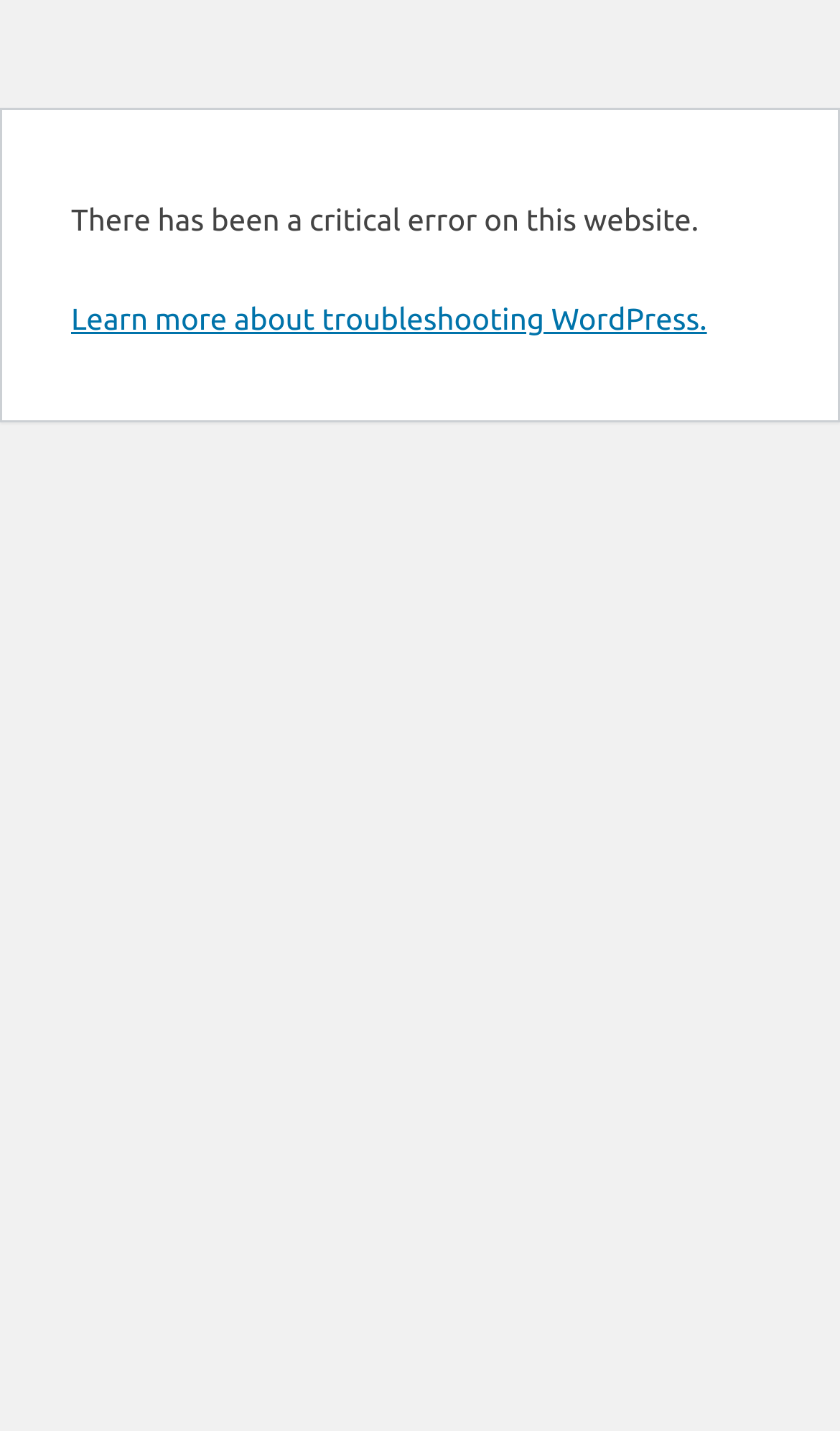Identify the coordinates of the bounding box for the element described below: "Learn more about troubleshooting WordPress.". Return the coordinates as four float numbers between 0 and 1: [left, top, right, bottom].

[0.085, 0.211, 0.842, 0.235]